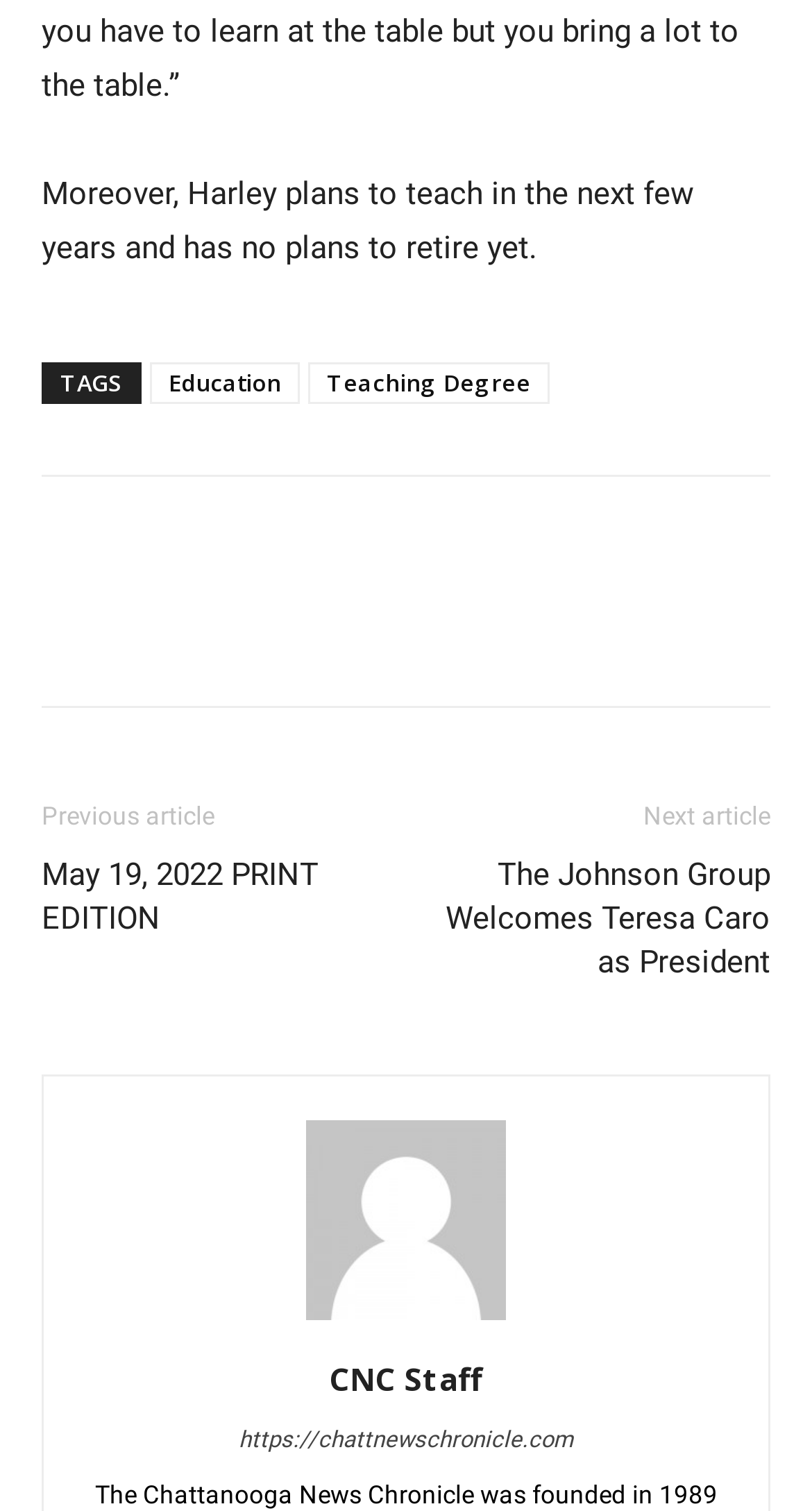Find the bounding box coordinates of the element to click in order to complete this instruction: "Click on the 'CNC Staff' link". The bounding box coordinates must be four float numbers between 0 and 1, denoted as [left, top, right, bottom].

[0.405, 0.899, 0.595, 0.926]